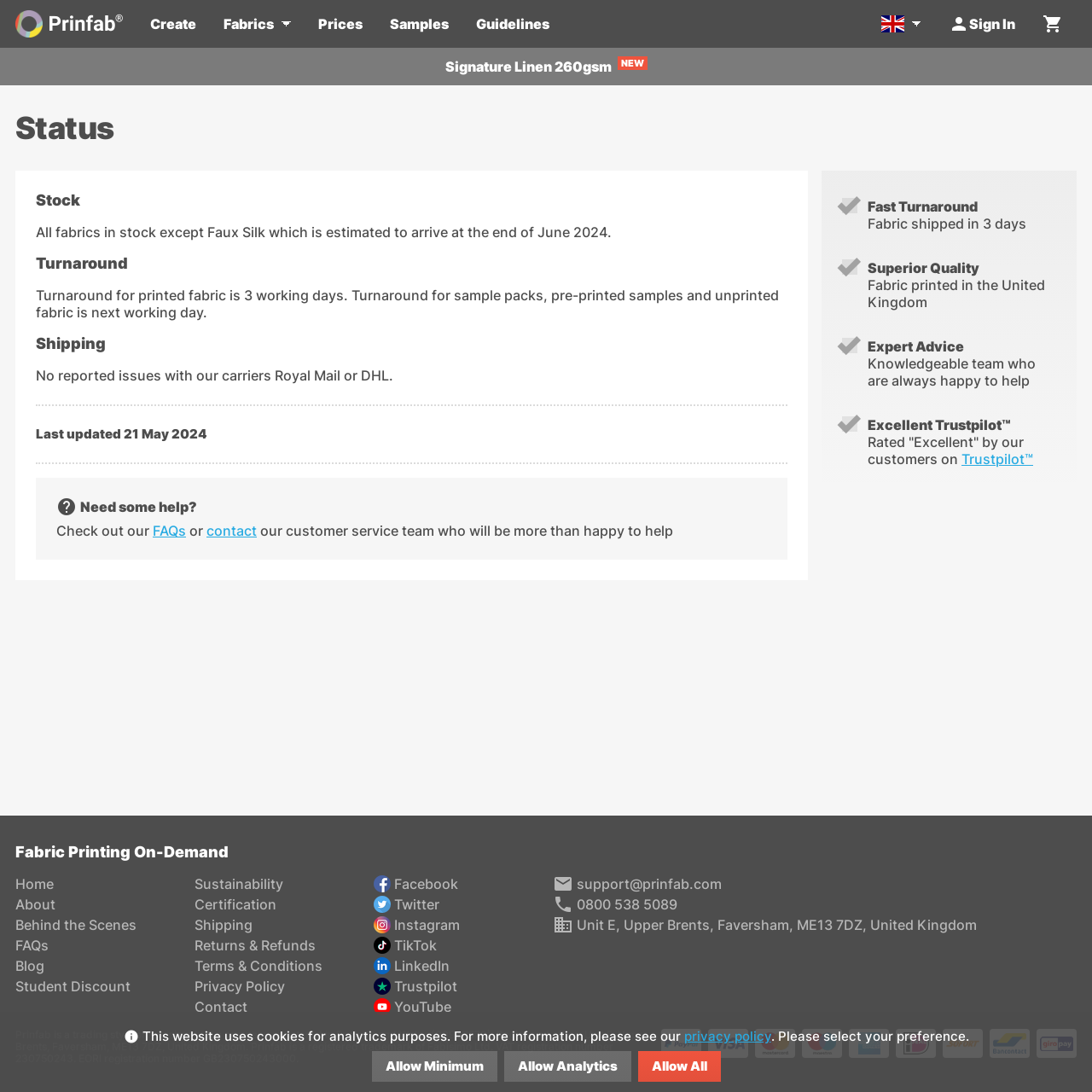Identify the bounding box coordinates of the region that should be clicked to execute the following instruction: "Search for fabrics".

[0.014, 0.044, 0.941, 0.072]